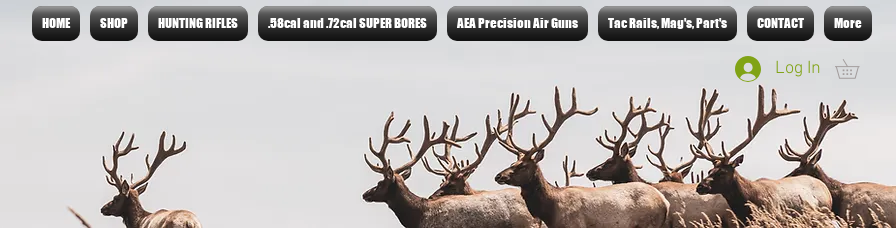Carefully examine the image and provide an in-depth answer to the question: What is the background of the image?

The caption describes the background of the image as 'muted', which implies that it is not a bright or bold color, but rather a subtle and calming tone that allows the reindeer to be the main focus of the image.